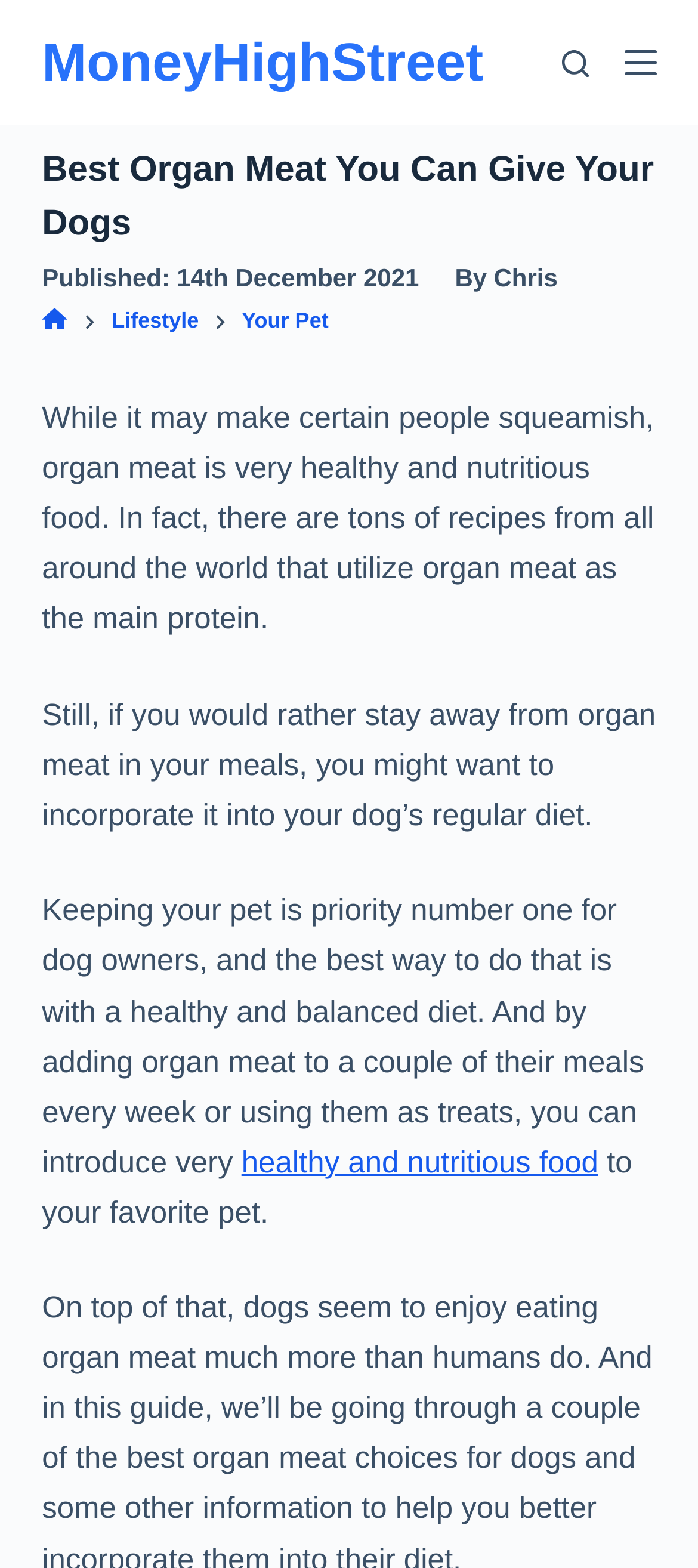Please respond to the question with a concise word or phrase:
What is the author of the article?

Chris